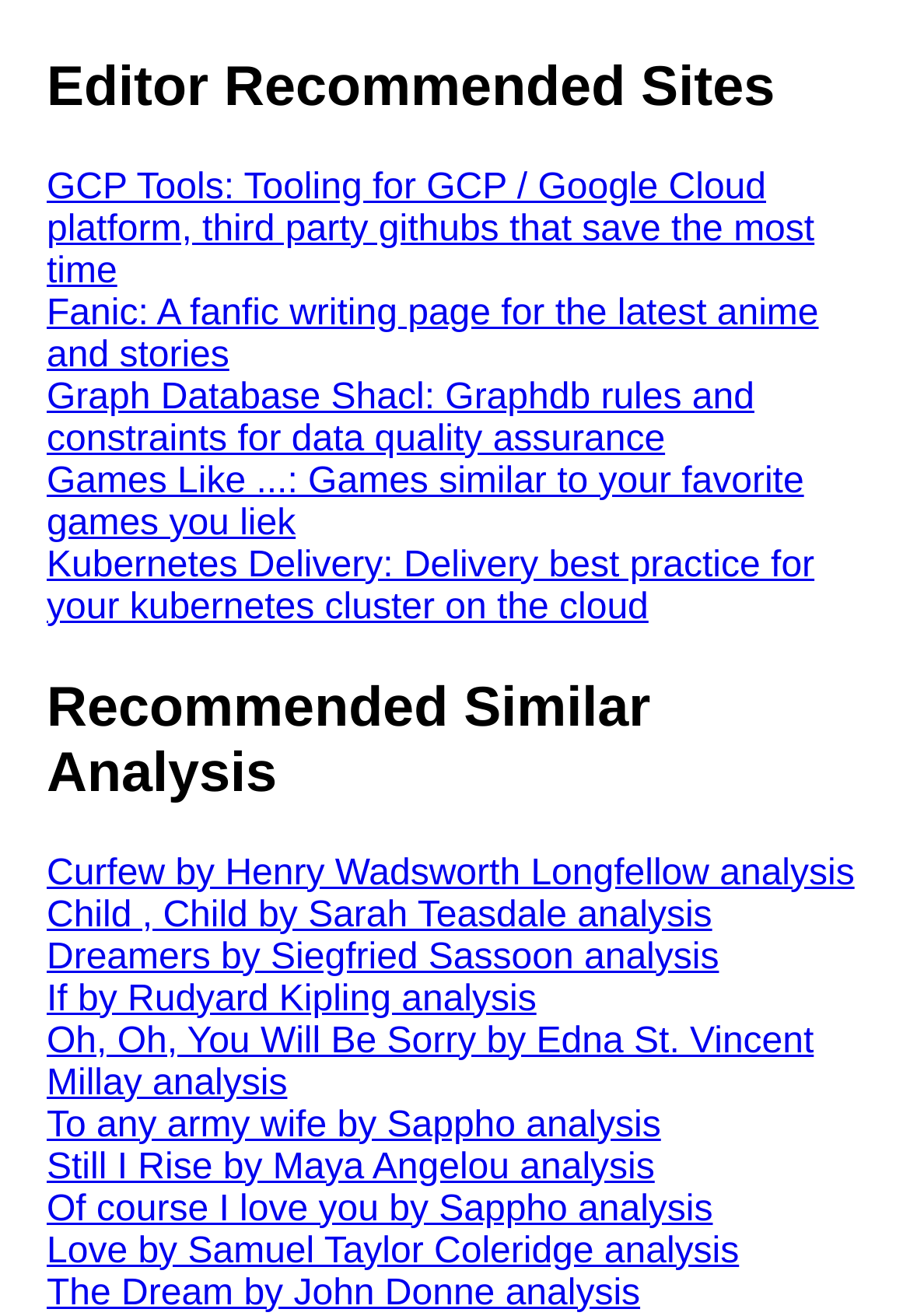Pinpoint the bounding box coordinates of the clickable element needed to complete the instruction: "Read analysis of Curfew by Henry Wadsworth Longfellow". The coordinates should be provided as four float numbers between 0 and 1: [left, top, right, bottom].

[0.051, 0.648, 0.939, 0.678]